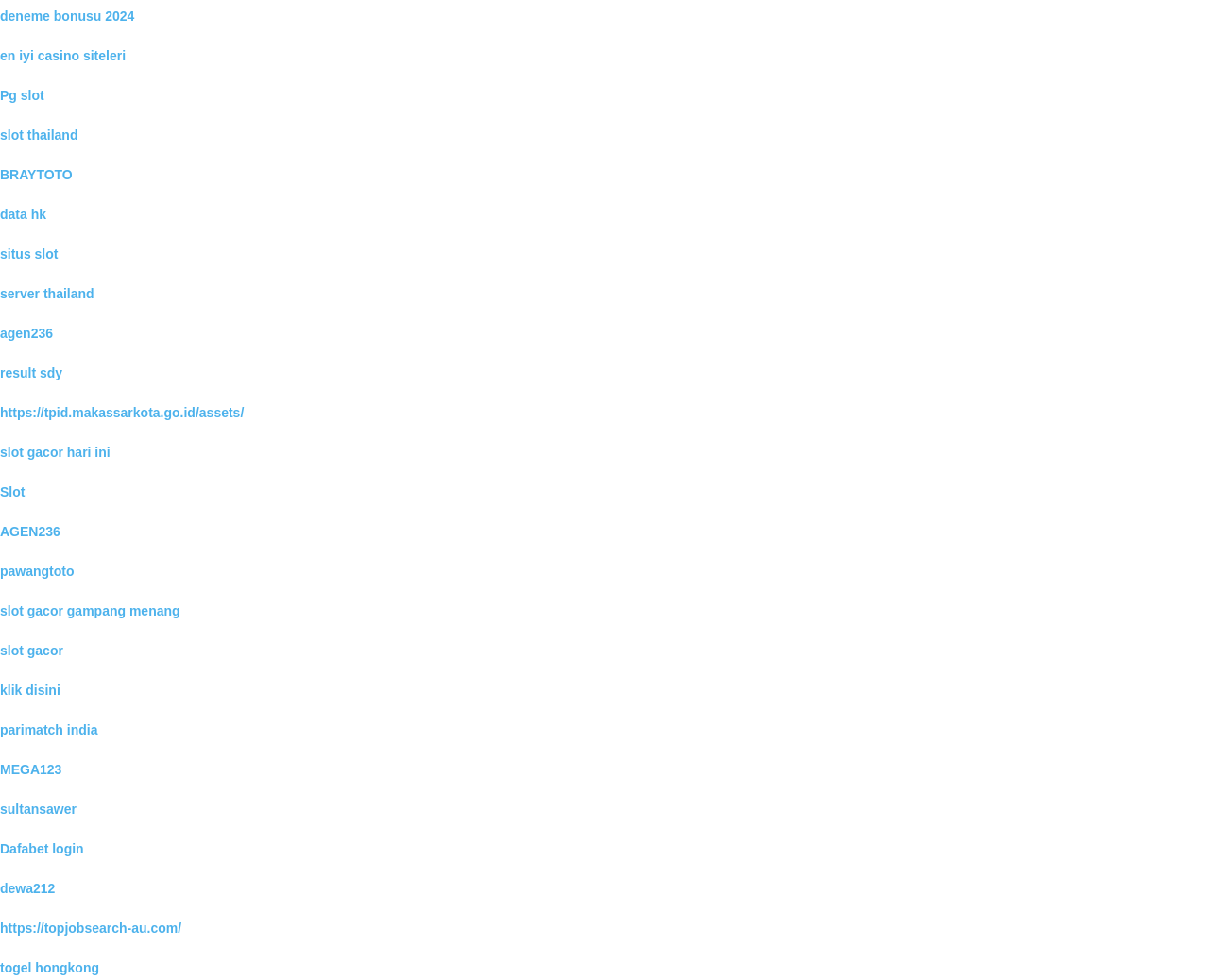Could you provide the bounding box coordinates for the portion of the screen to click to complete this instruction: "visit Demo Slot Pragmatic page"?

[0.69, 0.198, 0.816, 0.214]